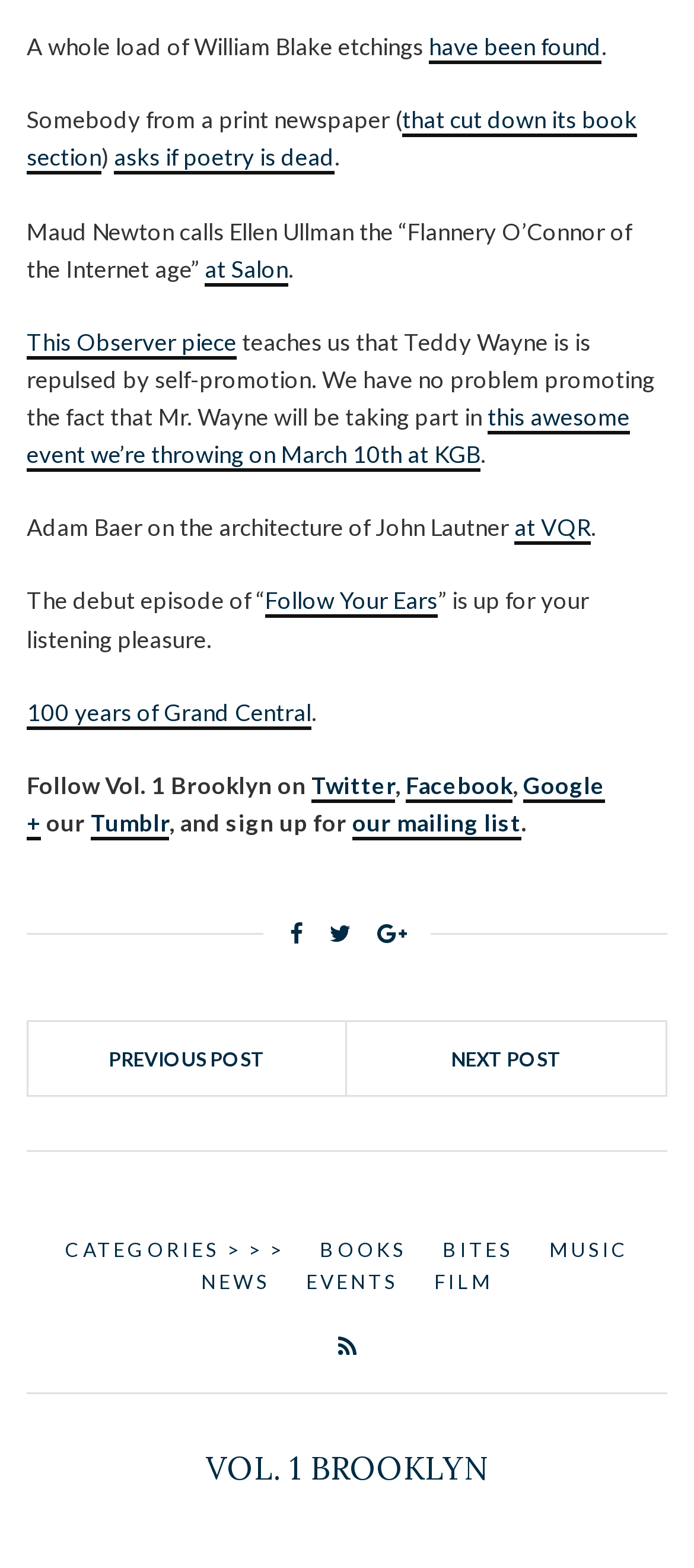Given the description of a UI element: "Facebook", identify the bounding box coordinates of the matching element in the webpage screenshot.

[0.585, 0.491, 0.738, 0.512]